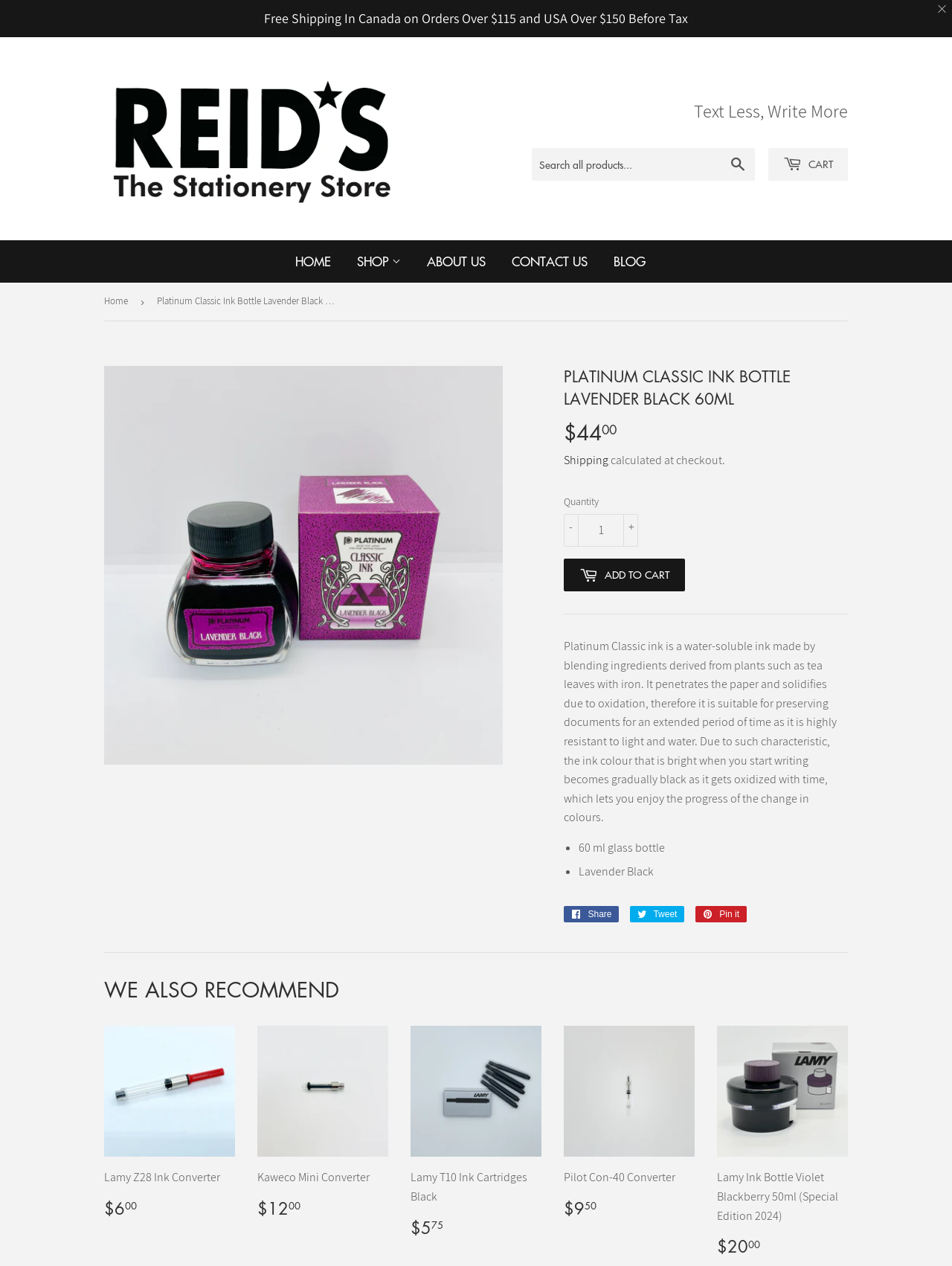Give a detailed account of the webpage, highlighting key information.

This webpage is about a product, Platinum Classic Ink Bottle Lavender Black 60ml, sold by Reid Stationers. At the top, there is a navigation bar with links to HOME, SHOP, ABOUT US, CONTACT US, and BLOG. Below the navigation bar, there is a search bar and a cart icon. 

On the left side, there is a Reid Stationers logo and a tagline "Text Less, Write More". On the right side, there are links to various categories, including New Arrivals, All Collections, Brands, Collectibles, Inks & Refills, Stationery, Writing Instruments, and Sale.

Below the navigation and search bars, there is a breadcrumb navigation showing the path from Home to the current product page. The product image is displayed on the left, and the product information is on the right. The product name, Platinum Classic Ink Bottle Lavender Black 60ml, is in a large font, followed by the price, $44.00. 

There is a description of the product, explaining that it is a water-soluble ink made from plant-based ingredients and iron, suitable for preserving documents for an extended period. The description also mentions that the ink color changes over time due to oxidation.

Below the product description, there are options to select the quantity and add the product to the cart. There are also social media links to share the product on Facebook, Twitter, and Pinterest.

Further down, there is a section titled "WE ALSO RECOMMEND" with four recommended products, each with an image, name, and price. These products are Lamy Z28 Ink Converter, Kaweco Mini Converter, Lamy T10 Ink Cartridges Black, and Pilot Con-40 Converter.

At the very bottom of the page, there is a horizontal separator, and a message about free shipping in Canada and the USA for orders over a certain amount.